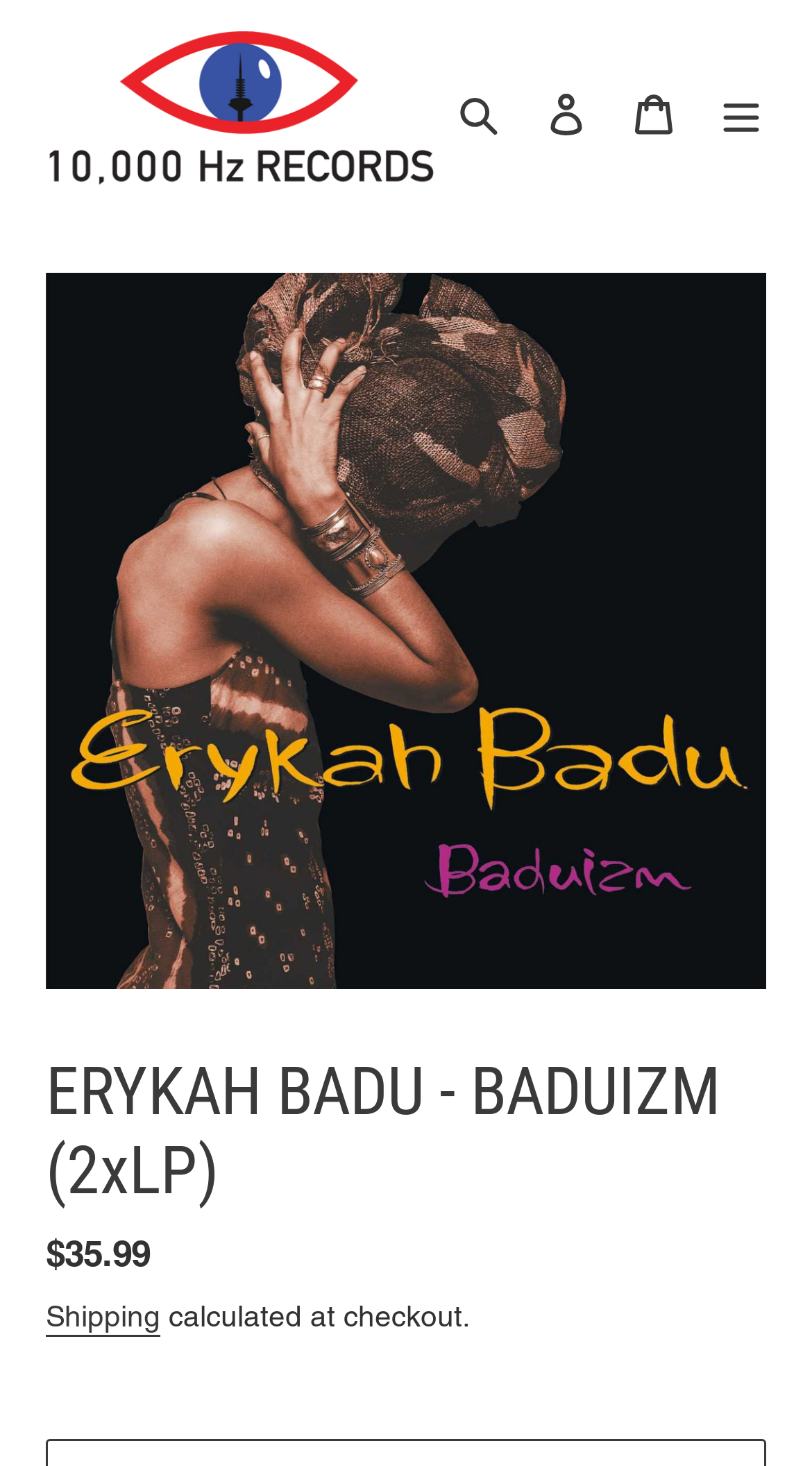What is the price of the album?
Respond with a short answer, either a single word or a phrase, based on the image.

$35.99